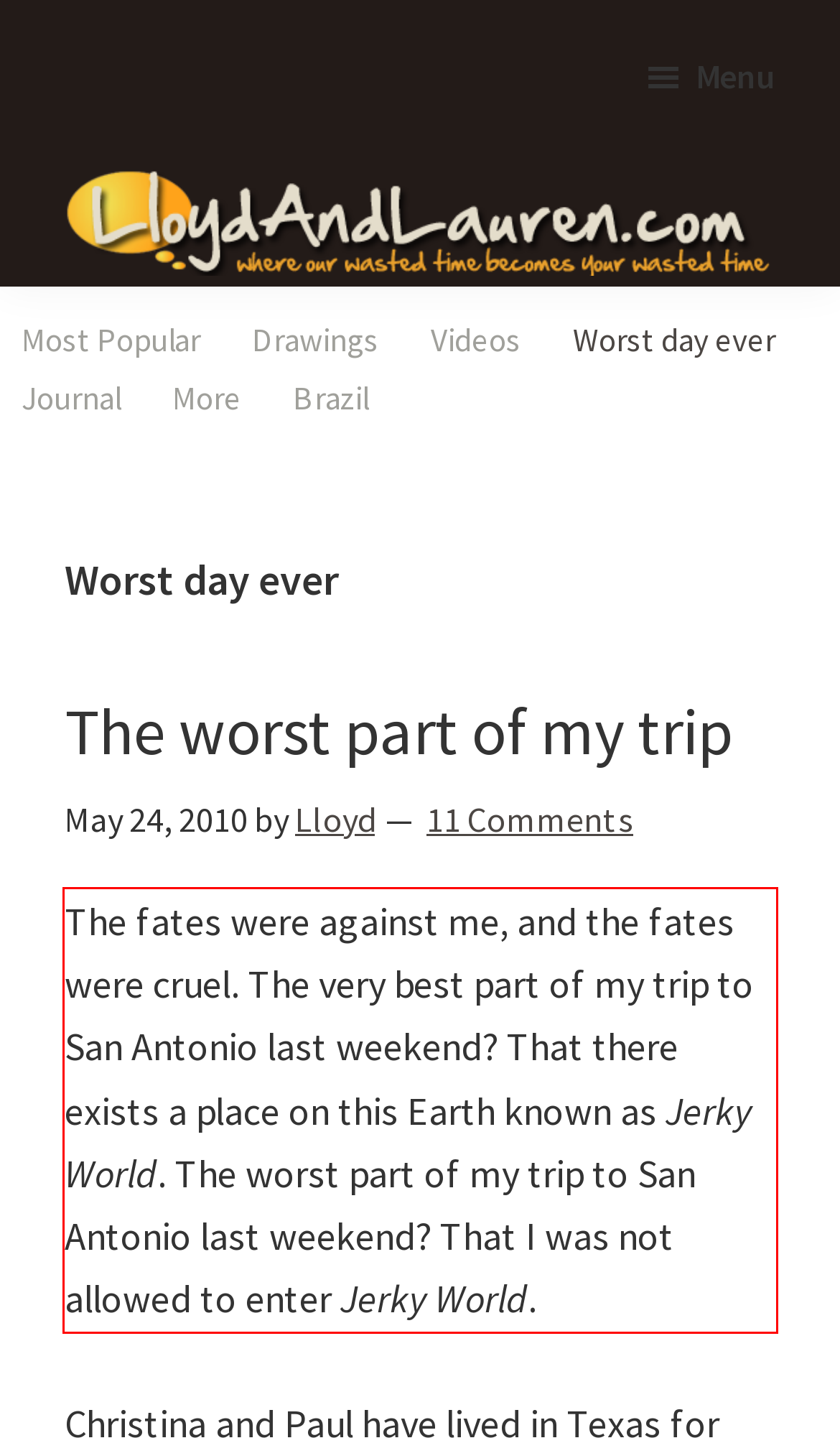From the provided screenshot, extract the text content that is enclosed within the red bounding box.

The fates were against me, and the fates were cruel. The very best part of my trip to San Antonio last weekend? That there exists a place on this Earth known as Jerky World. The worst part of my trip to San Antonio last weekend? That I was not allowed to enter Jerky World.